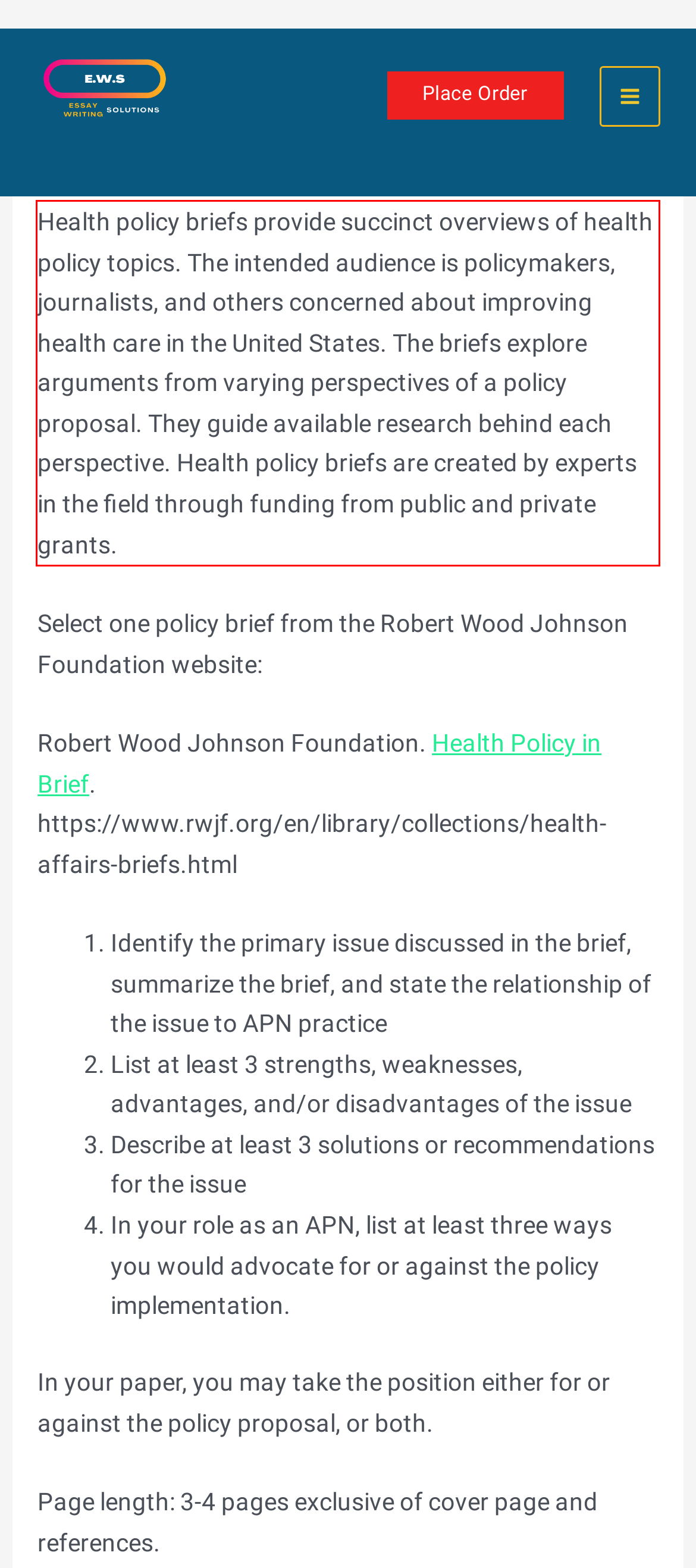Please use OCR to extract the text content from the red bounding box in the provided webpage screenshot.

Health policy briefs provide succinct overviews of health policy topics. The intended audience is policymakers, journalists, and others concerned about improving health care in the United States. The briefs explore arguments from varying perspectives of a policy proposal. They guide available research behind each perspective. Health policy briefs are created by experts in the field through funding from public and private grants.